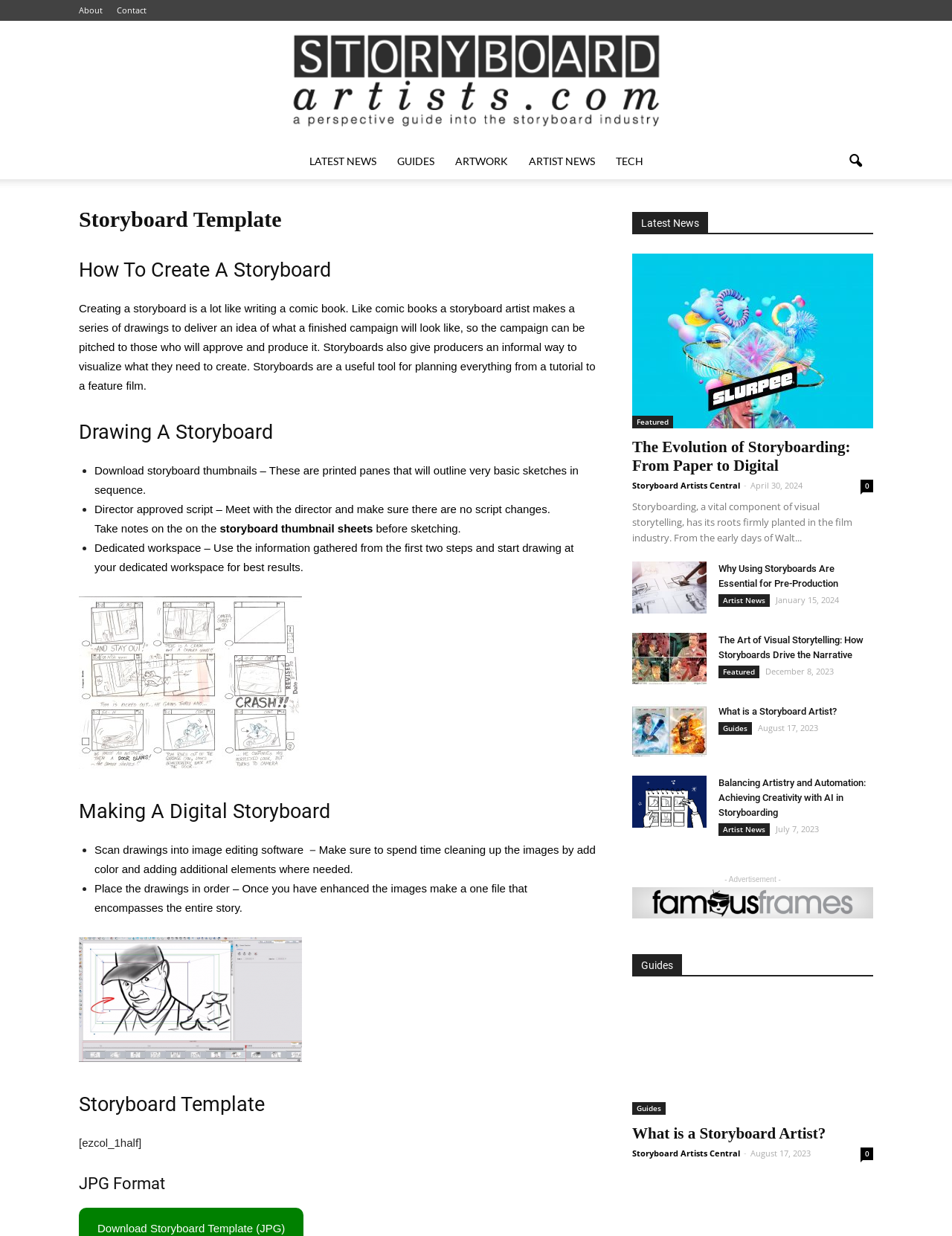What is the purpose of a storyboard?
Using the image, give a concise answer in the form of a single word or short phrase.

To visualize what needs to be created